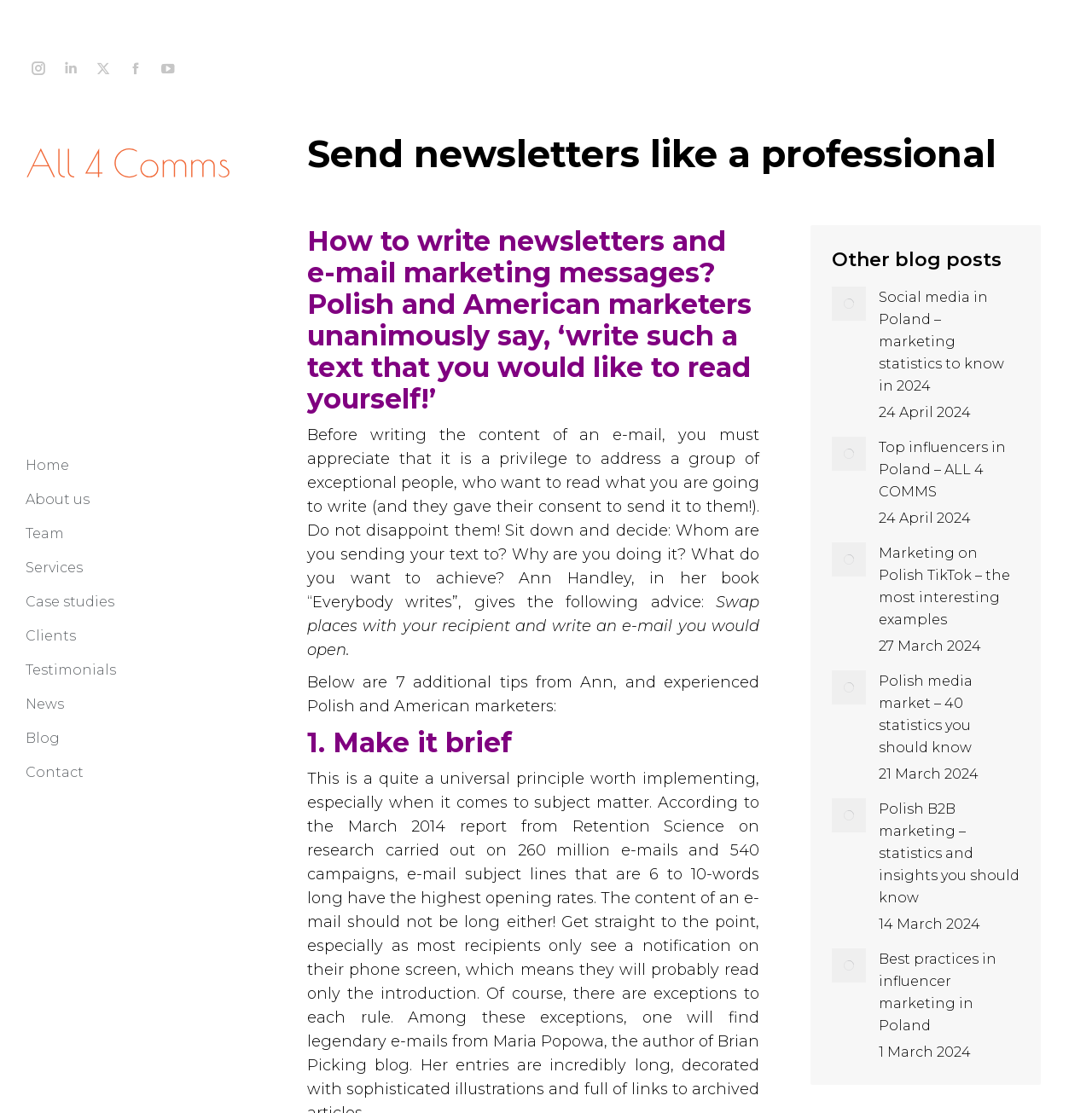Pinpoint the bounding box coordinates of the element that must be clicked to accomplish the following instruction: "Read the article 'Social media in Poland – marketing statistics to know in 2024'". The coordinates should be in the format of four float numbers between 0 and 1, i.e., [left, top, right, bottom].

[0.805, 0.257, 0.934, 0.357]